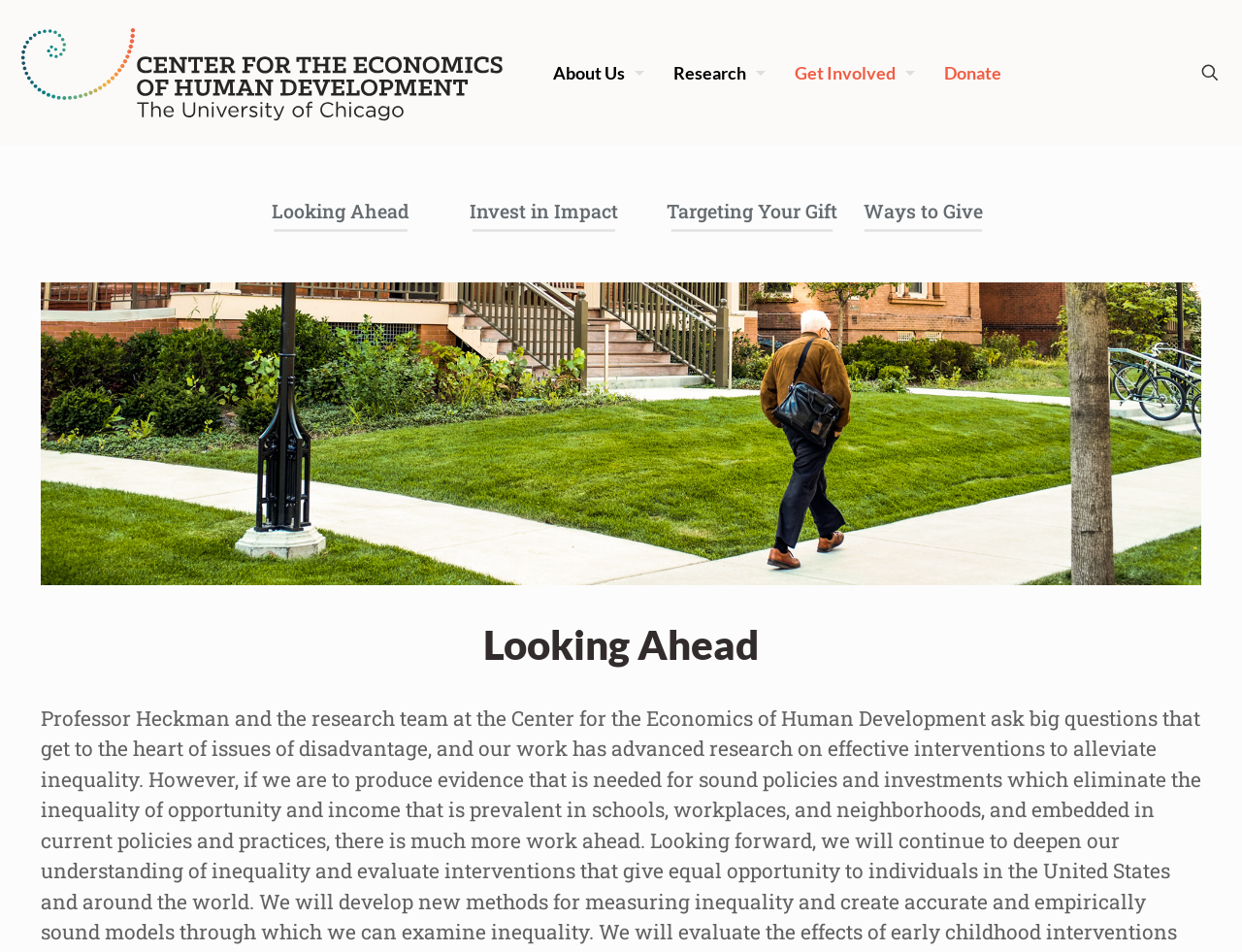Respond with a single word or phrase for the following question: 
How many main navigation items are there?

3